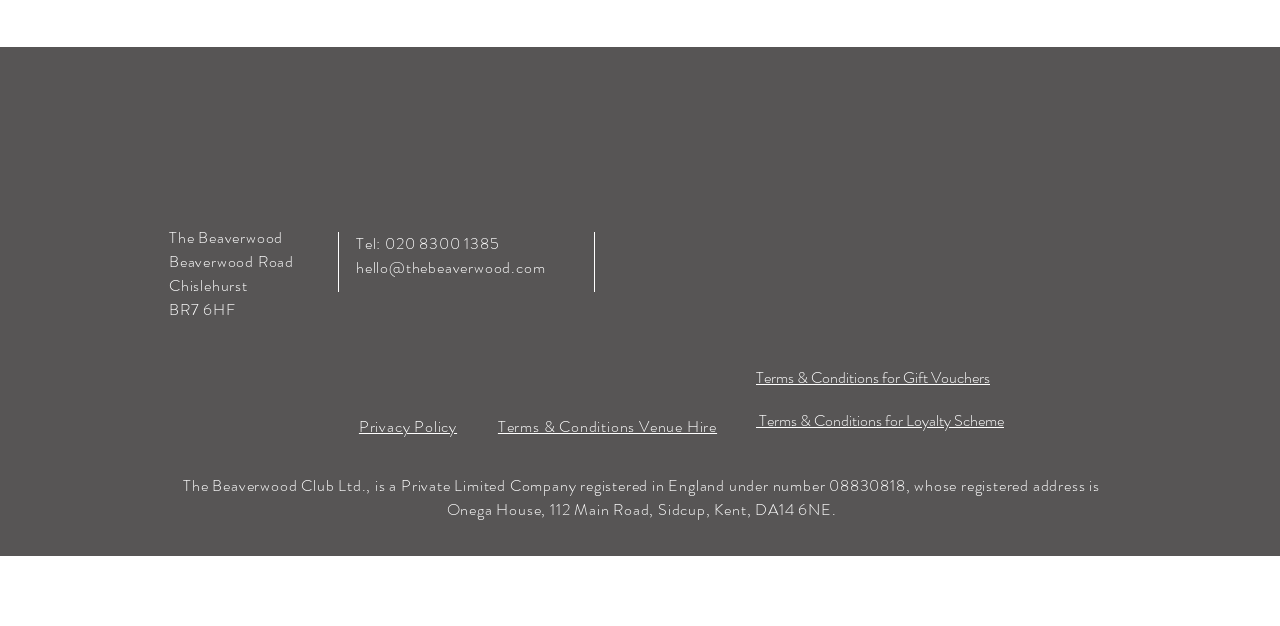Give the bounding box coordinates for the element described by: "Tel: 020 8300 1385".

[0.278, 0.371, 0.39, 0.407]